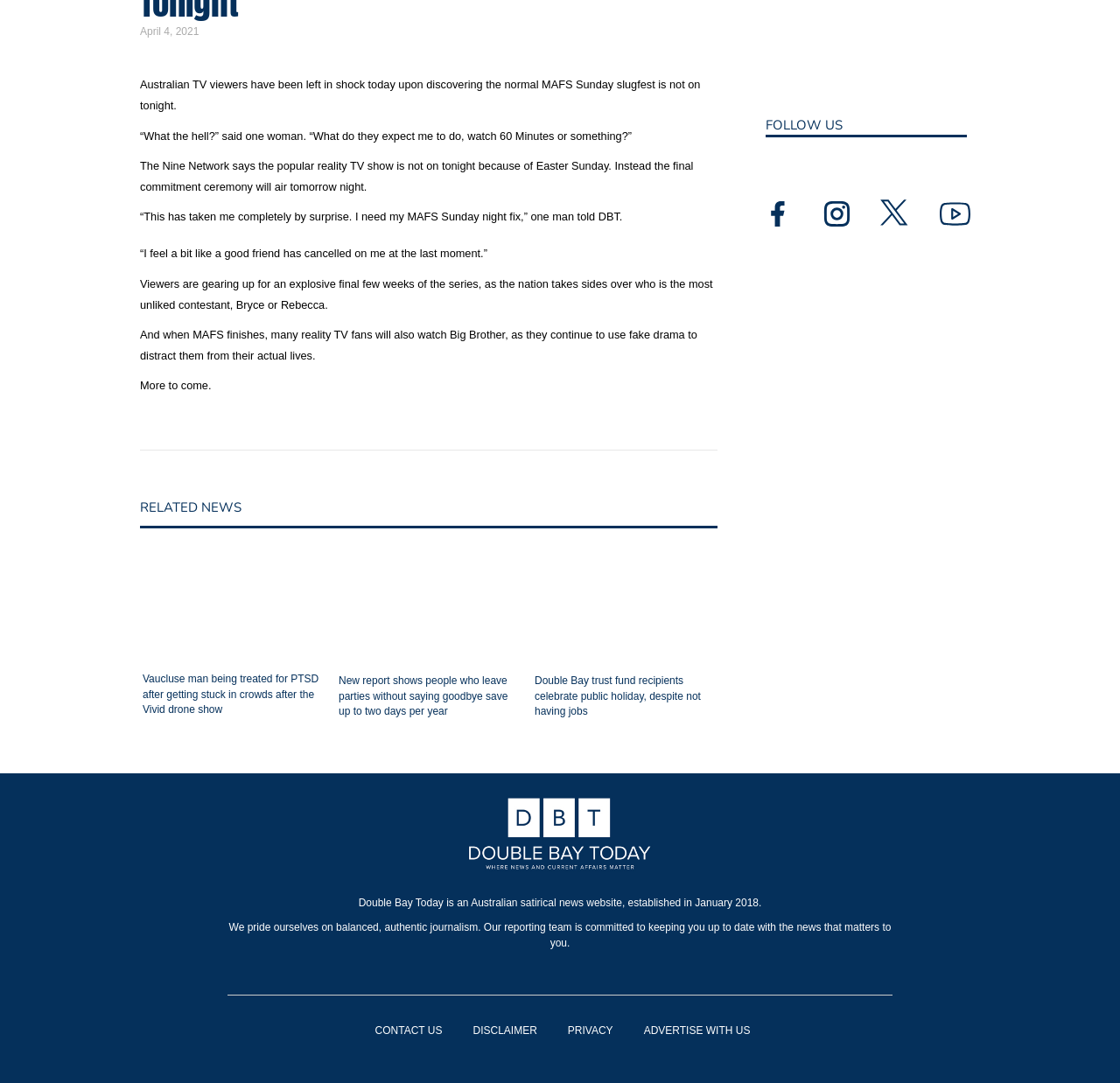Please locate the bounding box coordinates for the element that should be clicked to achieve the following instruction: "Check the Links page". Ensure the coordinates are given as four float numbers between 0 and 1, i.e., [left, top, right, bottom].

None